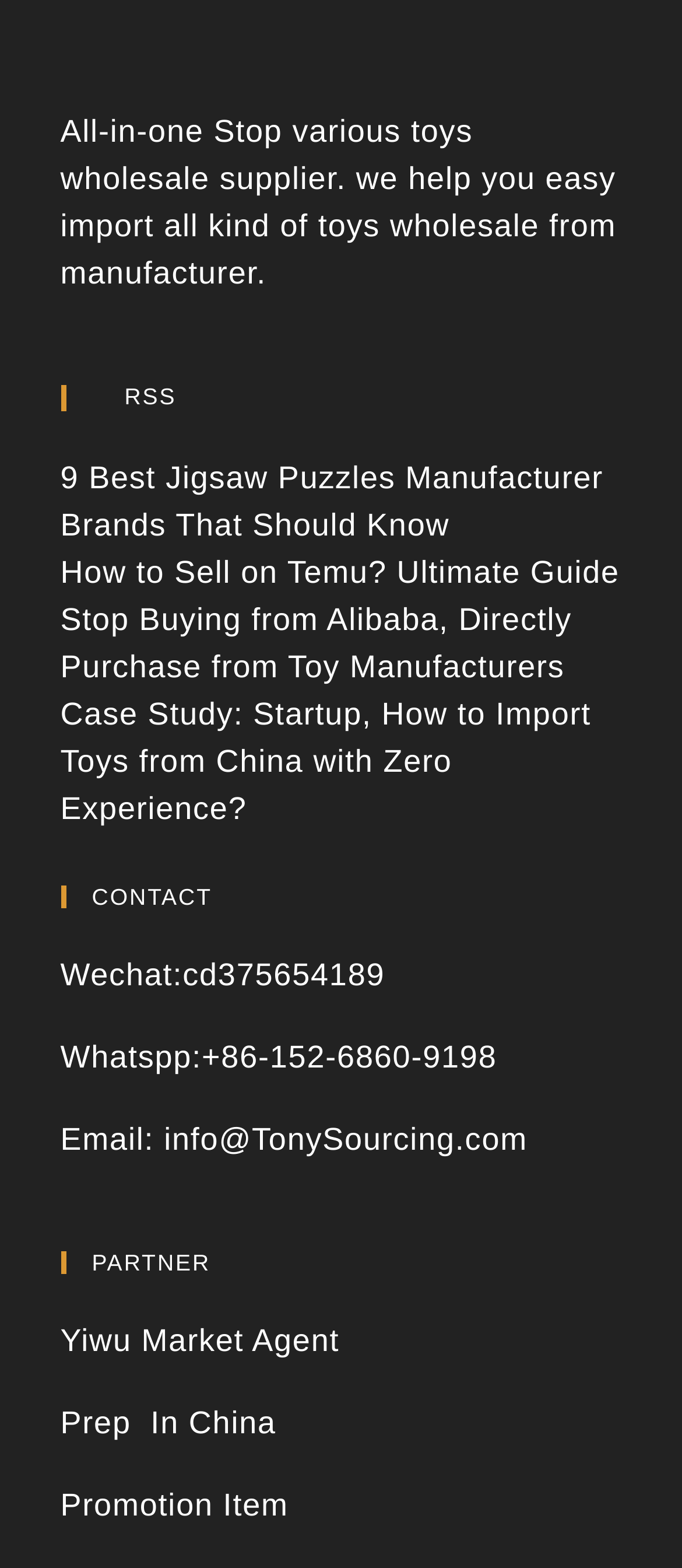Determine the bounding box coordinates for the clickable element to execute this instruction: "go to March 2024". Provide the coordinates as four float numbers between 0 and 1, i.e., [left, top, right, bottom].

None